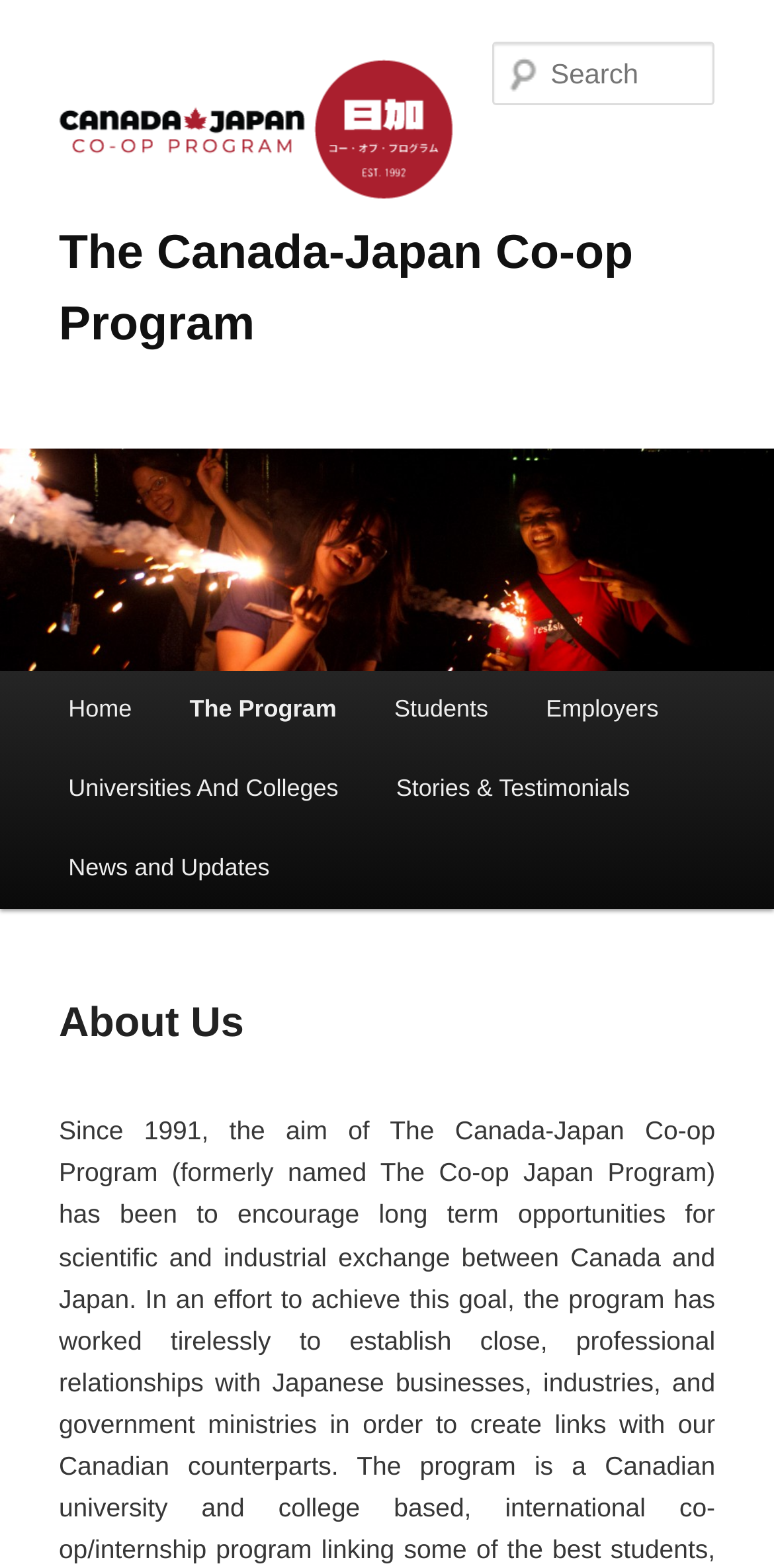When was the program established?
Look at the image and answer the question using a single word or phrase.

1991